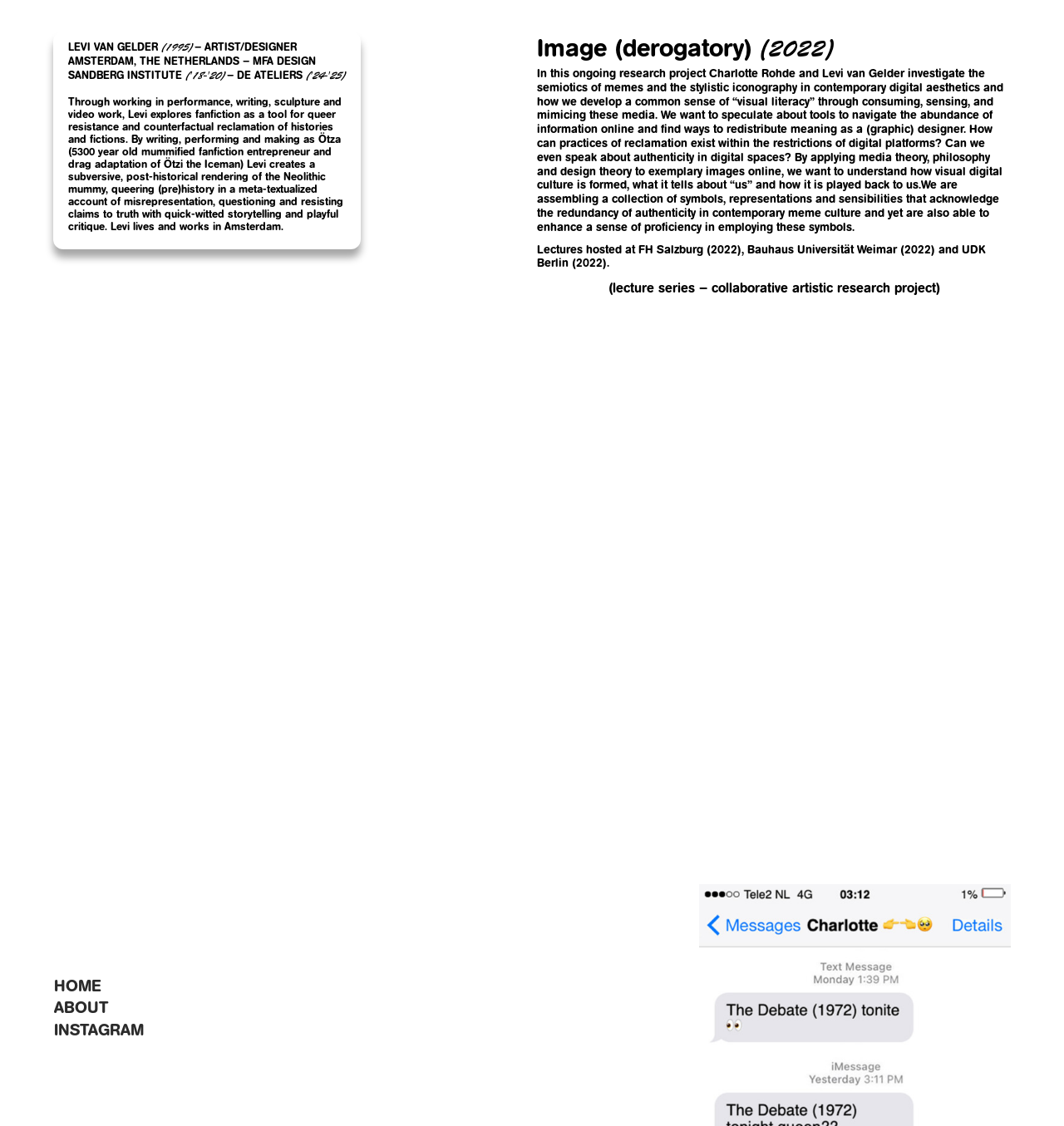Determine the bounding box coordinates for the UI element described. Format the coordinates as (top-left x, top-left y, bottom-right x, bottom-right y) and ensure all values are between 0 and 1. Element description: INSTAGRAM

[0.051, 0.906, 0.135, 0.923]